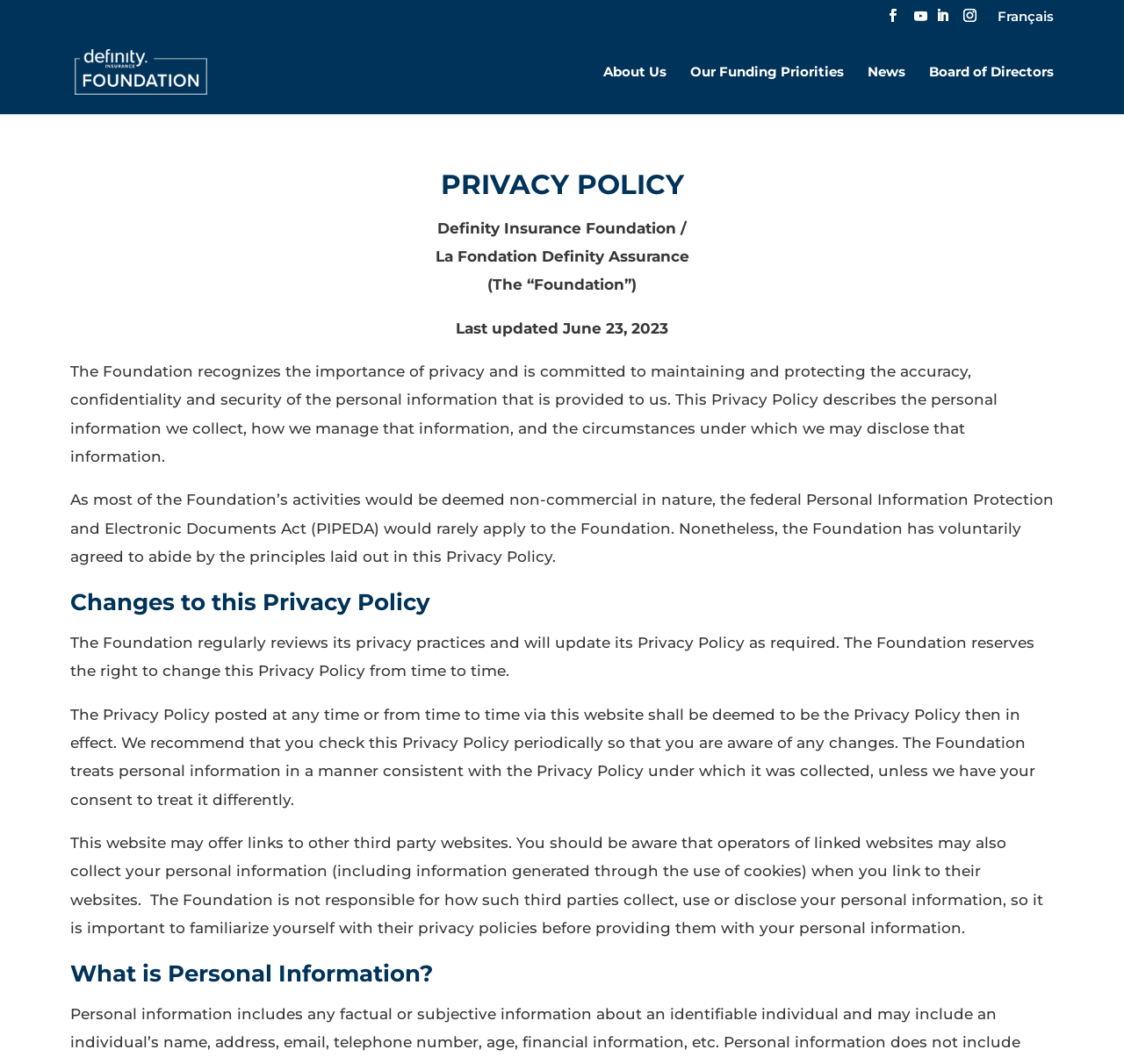What is the name of the foundation?
Refer to the image and provide a detailed answer to the question.

I found the answer by looking at the text content of the link element with the text 'The Definity Insurance Foundation' at coordinates [0.066, 0.058, 0.219, 0.074]. This link is likely to be the foundation's name.